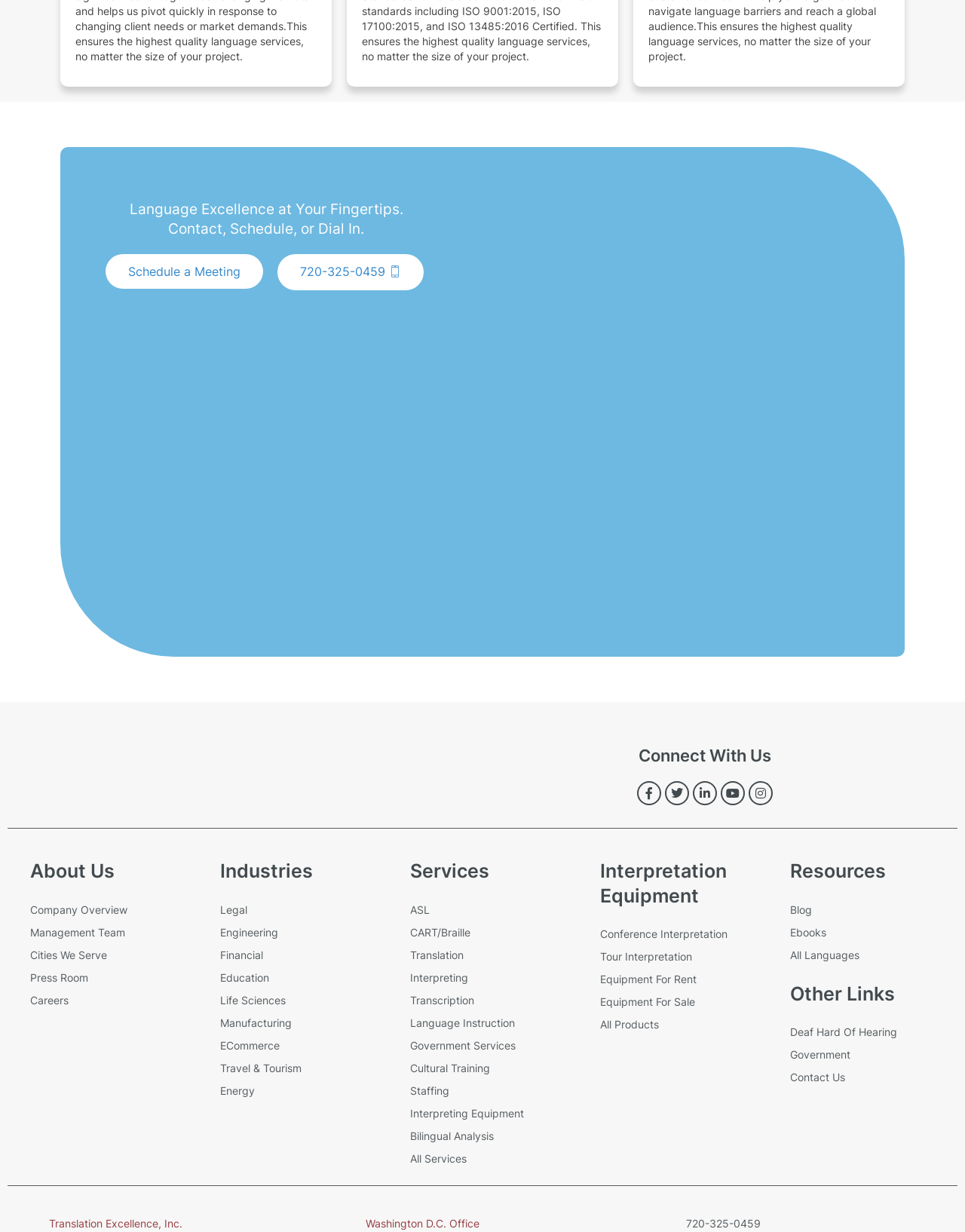Based on the element description, predict the bounding box coordinates (top-left x, top-left y, bottom-right x, bottom-right y) for the UI element in the screenshot: AChoices

None